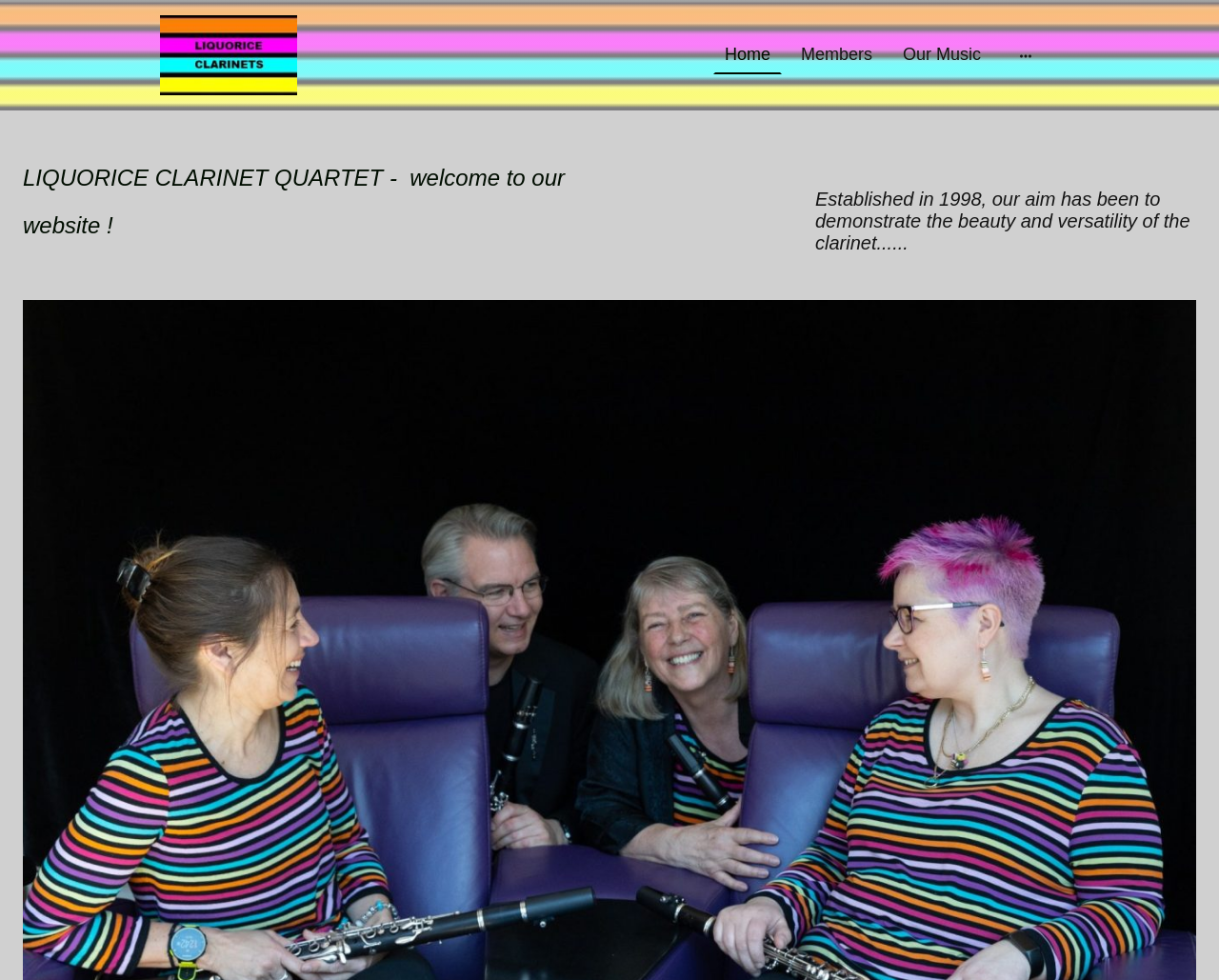Determine the main headline of the webpage and provide its text.

LIQUORICE CLARINET QUARTET -  welcome to our website !